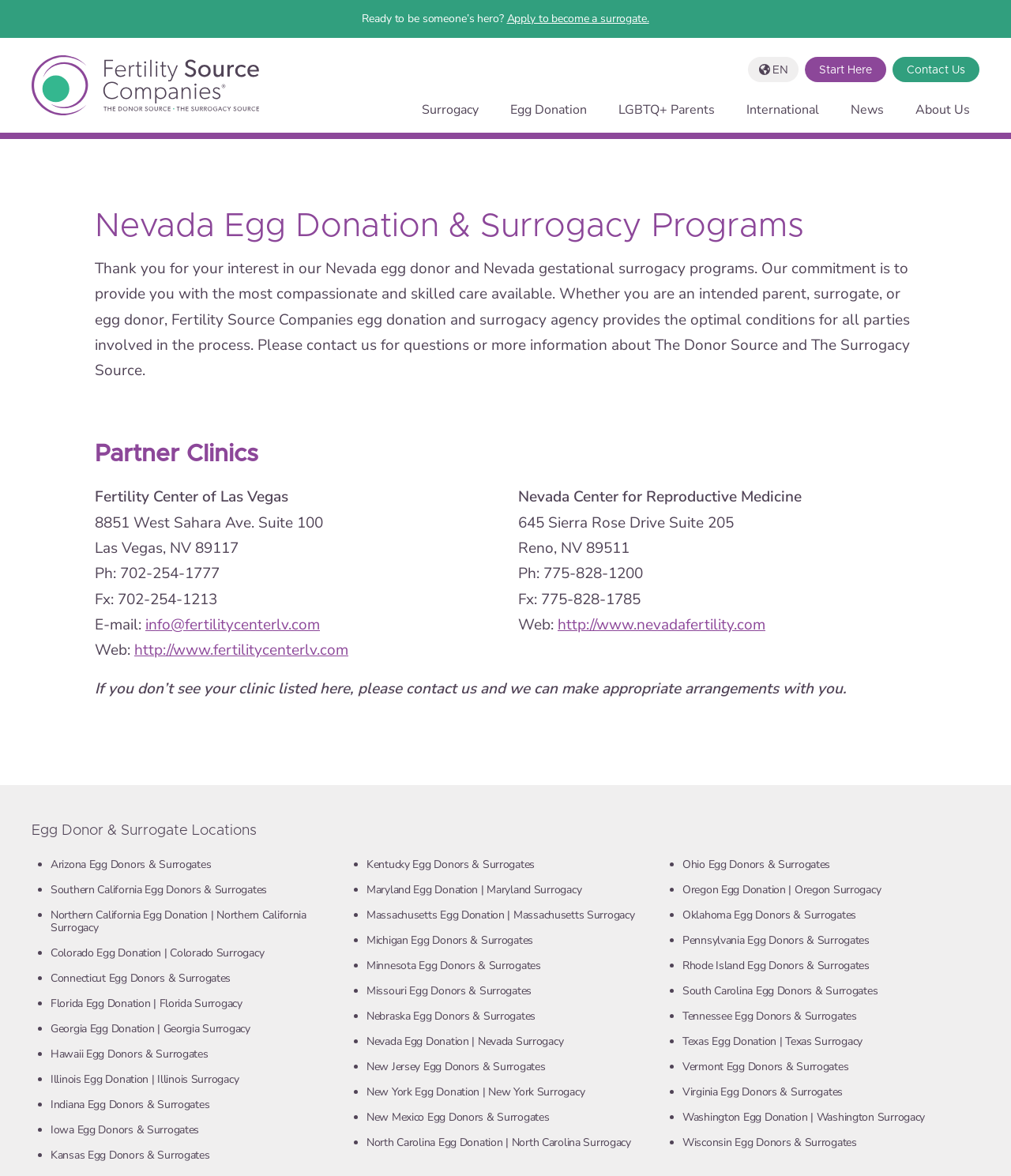In how many states does the company operate?
Answer the question with a single word or phrase derived from the image.

More than 10